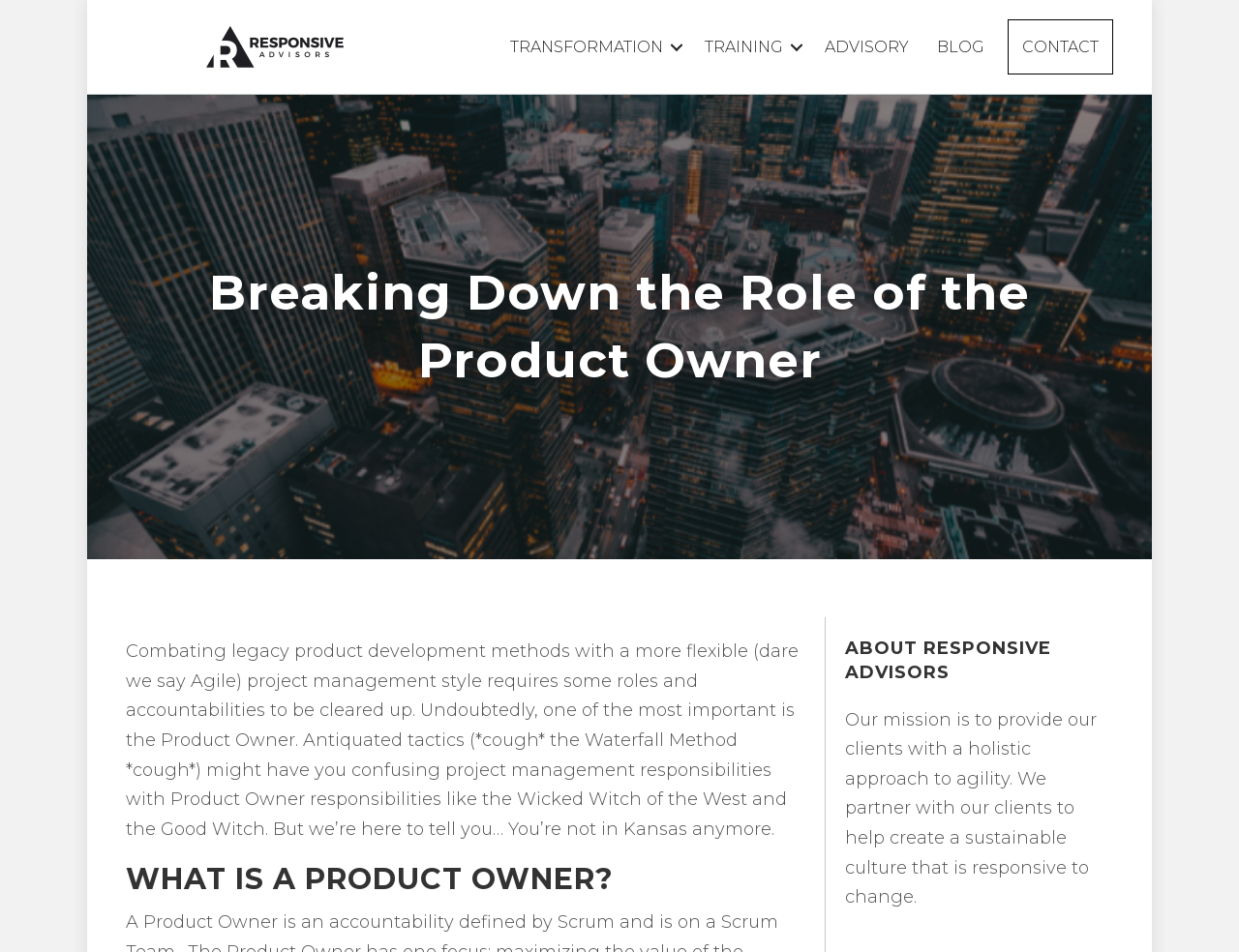Given the webpage screenshot and the description, determine the bounding box coordinates (top-left x, top-left y, bottom-right x, bottom-right y) that define the location of the UI element matching this description: Advisory

[0.655, 0.021, 0.745, 0.077]